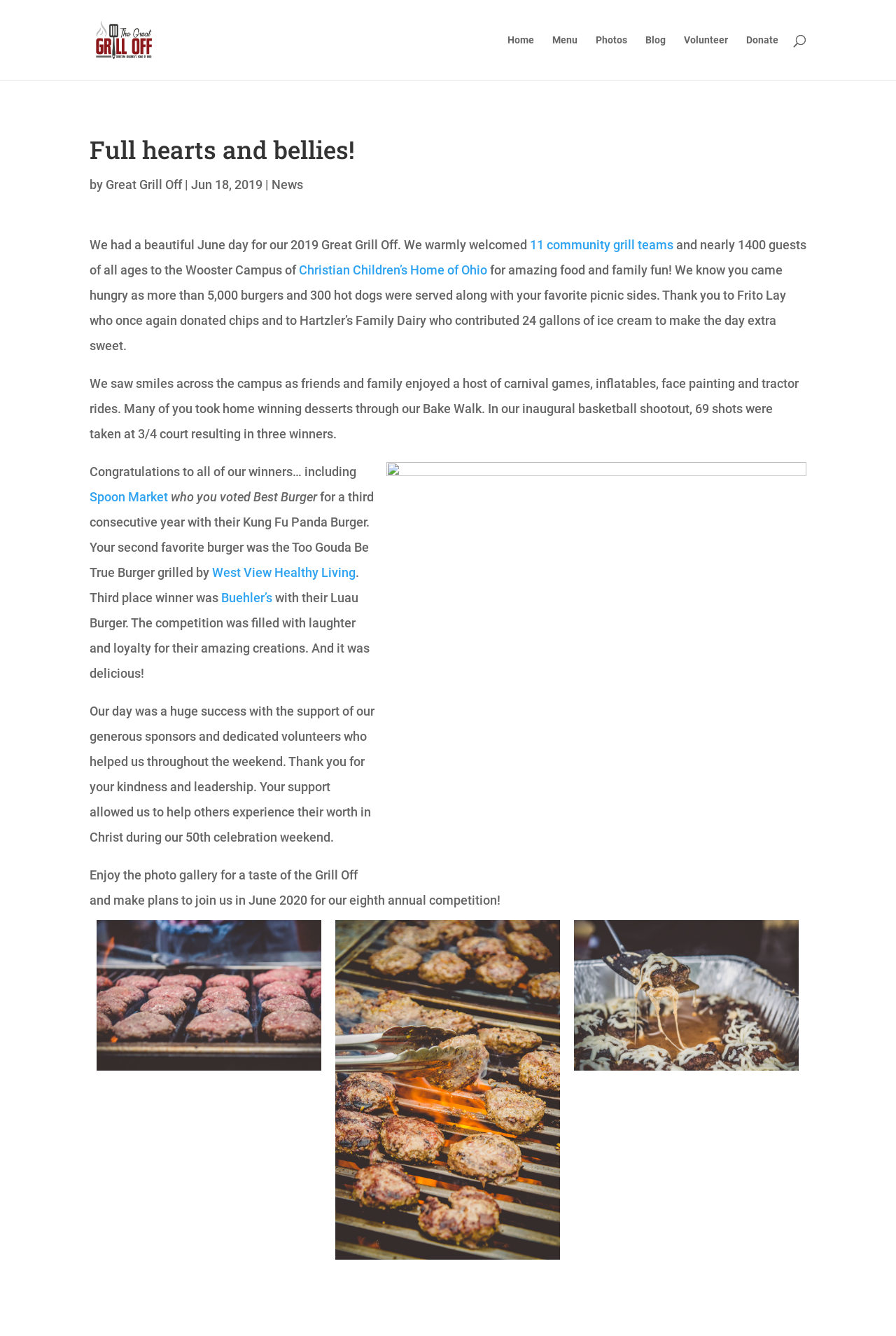Determine the bounding box for the UI element described here: "alt="The Great Grill Off"".

[0.103, 0.023, 0.205, 0.034]